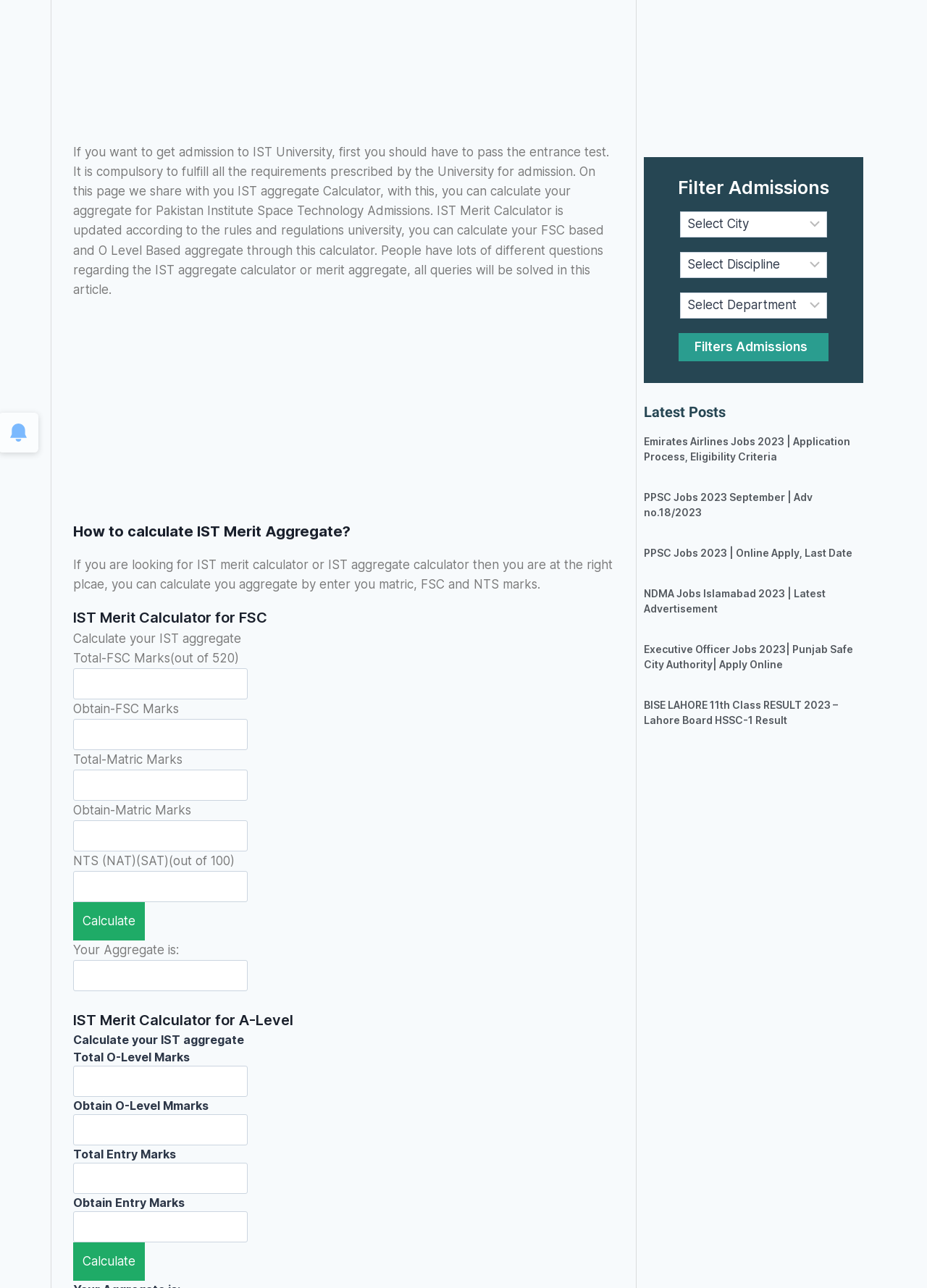Give the bounding box coordinates for the element described by: "Filters Admissions".

[0.732, 0.258, 0.894, 0.28]